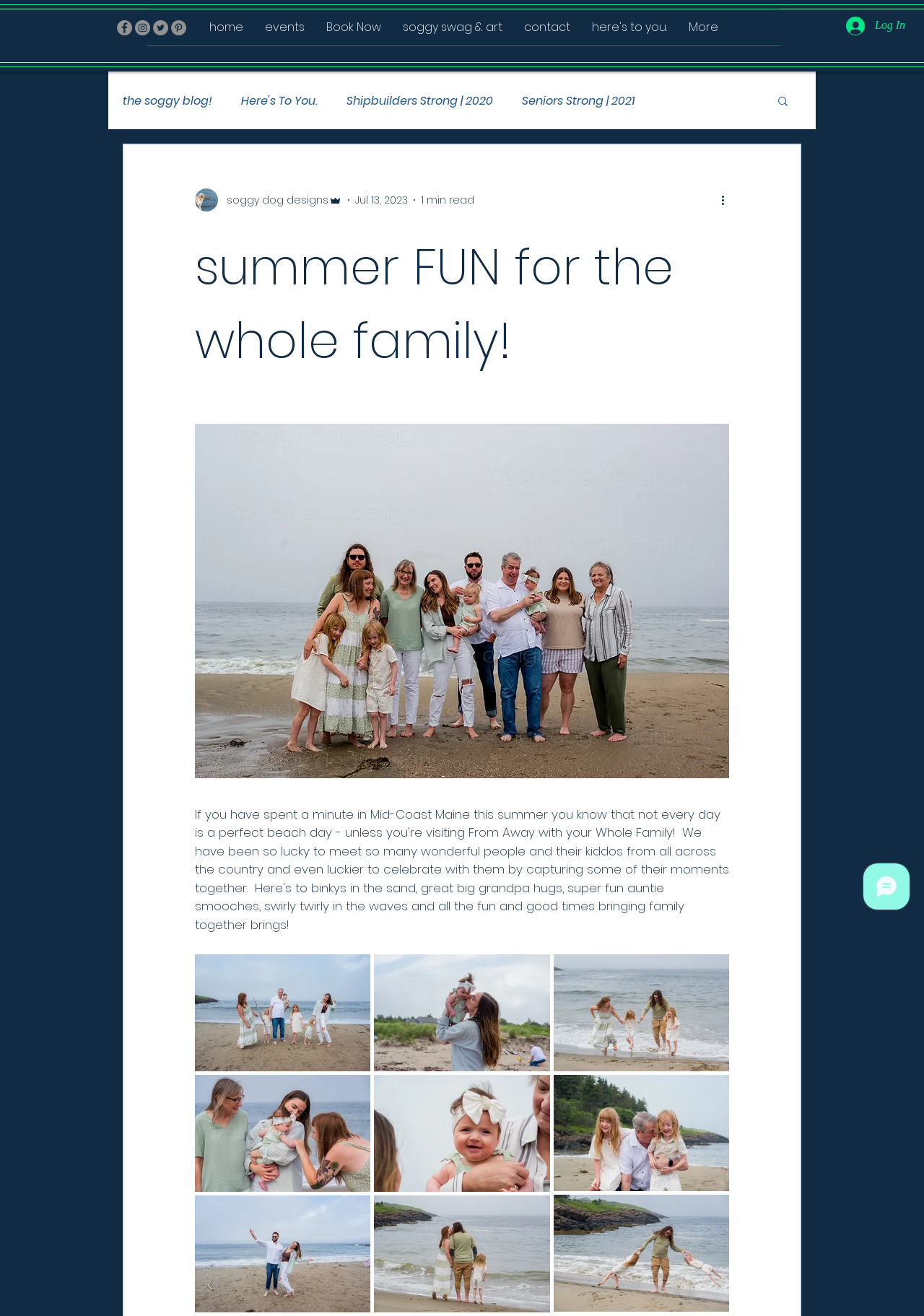Please extract the title of the webpage.

summer FUN for the whole family!